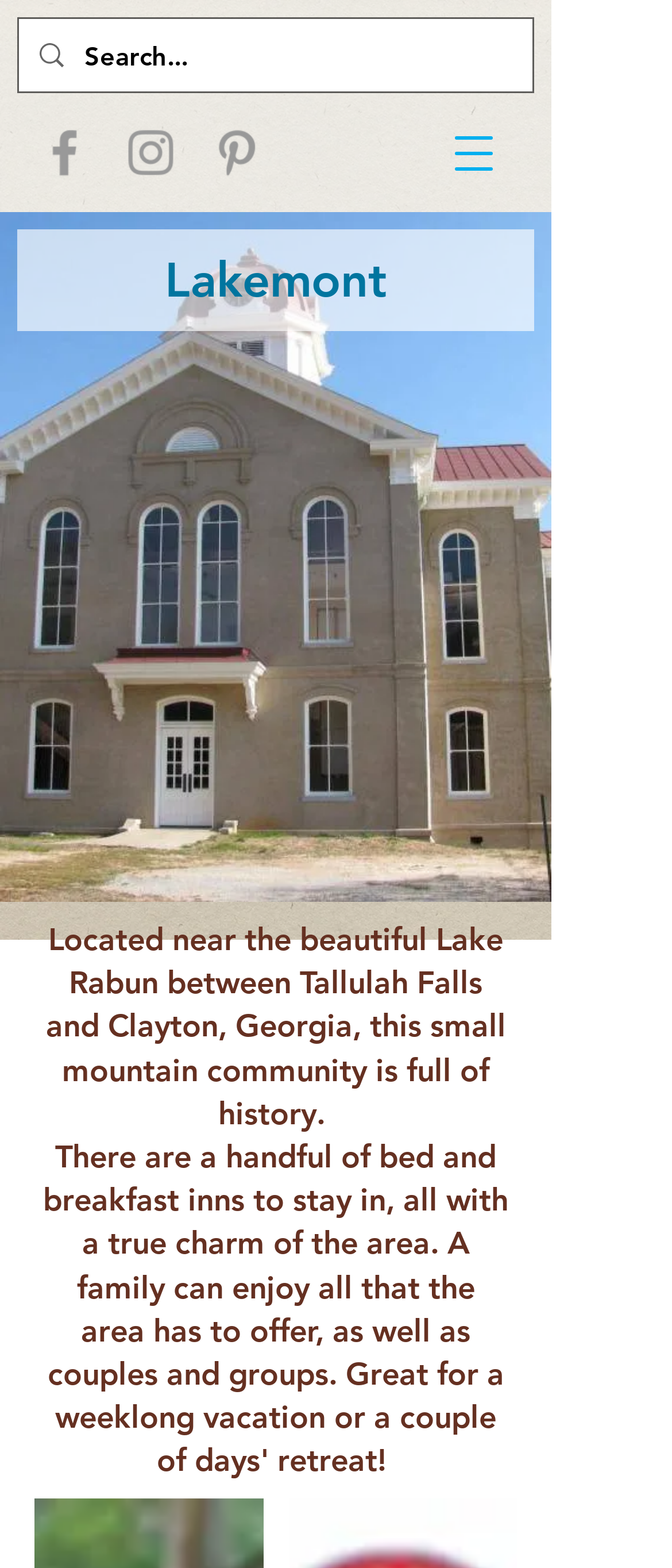What is the name of the lake mentioned?
Look at the image and answer the question using a single word or phrase.

Lake Rabun